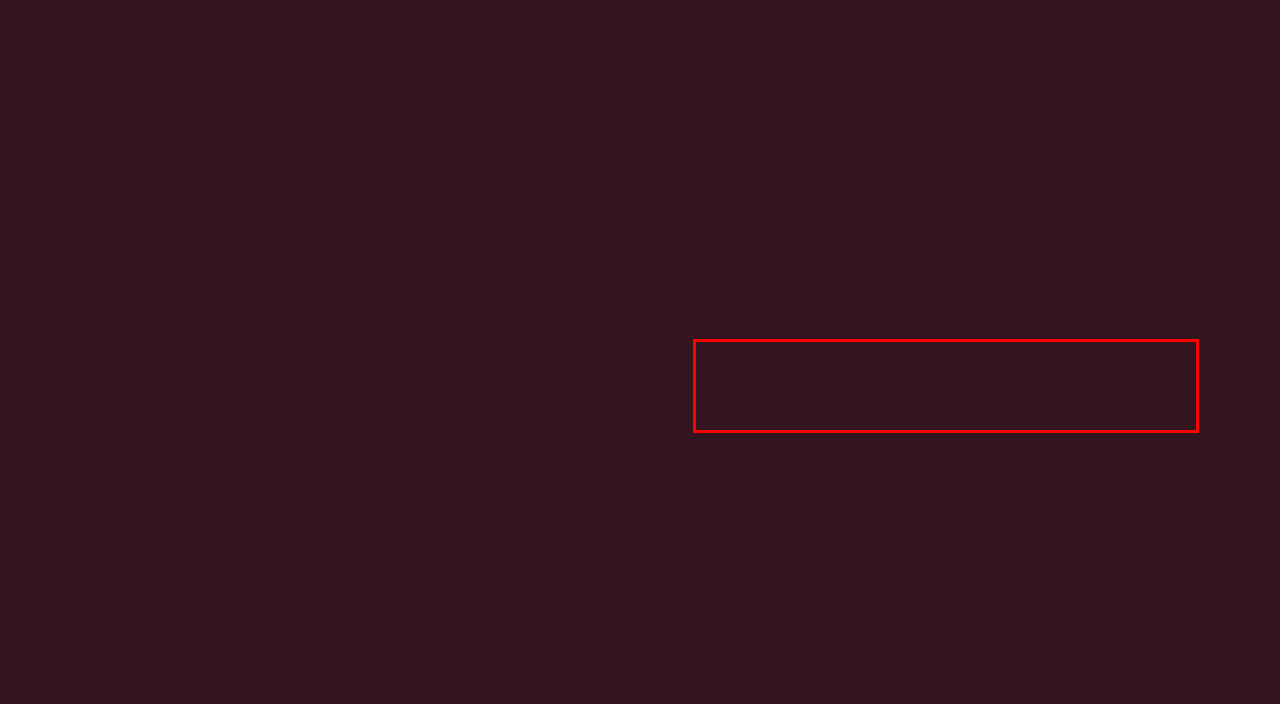You are given a webpage screenshot with a red bounding box around a UI element. Extract and generate the text inside this red bounding box.

In anticipation of DOMOTEX this year we published selections from each category of the Carpet Design Awards. Selections of course allow for an unencumbered expression …